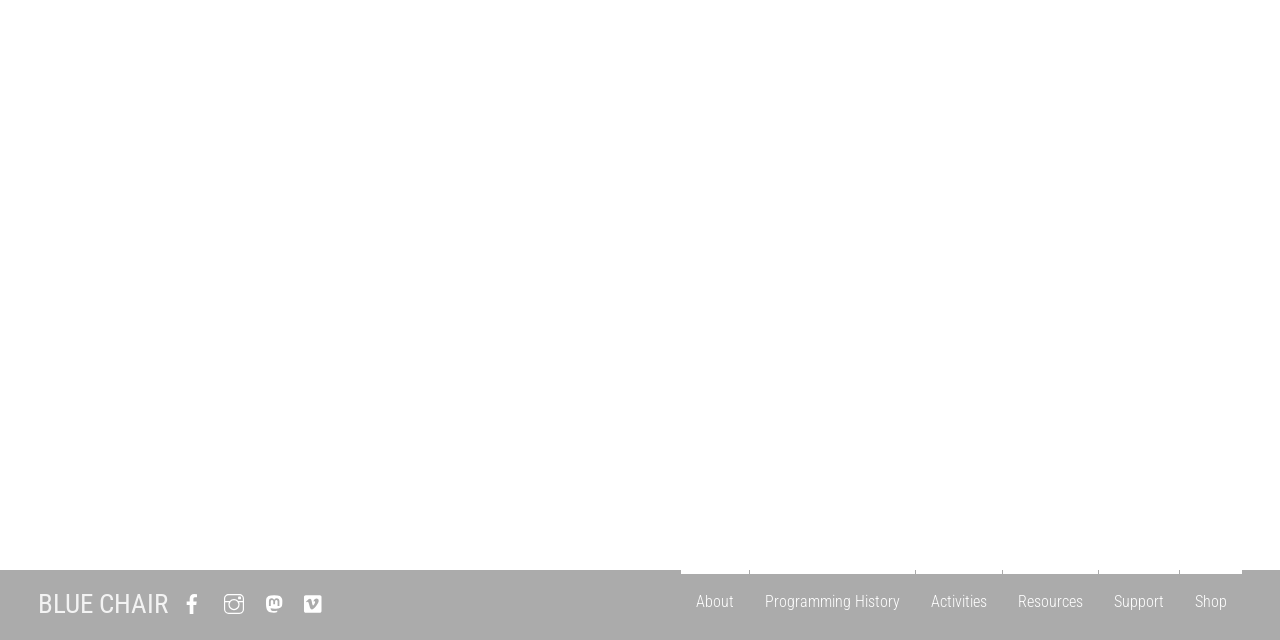Given the webpage screenshot, identify the bounding box of the UI element that matches this description: "Blue Chair".

[0.03, 0.919, 0.132, 0.969]